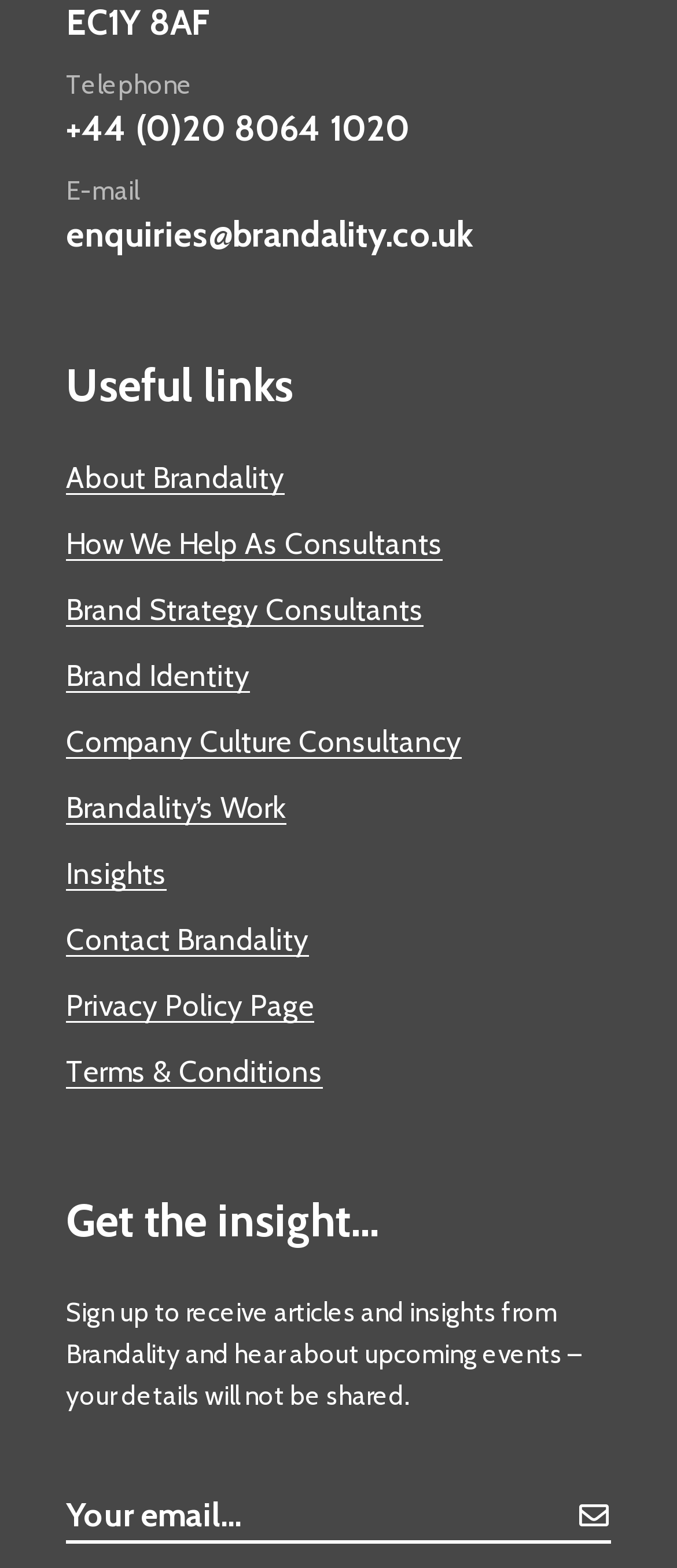What is the purpose of the form at the bottom of the webpage?
Refer to the image and provide a detailed answer to the question.

The form at the bottom of the webpage is a contact form with a textbox to input an email address and a button to send the request. The purpose of this form is to sign up to receive articles and insights from Brandality, as indicated by the static text above the form.